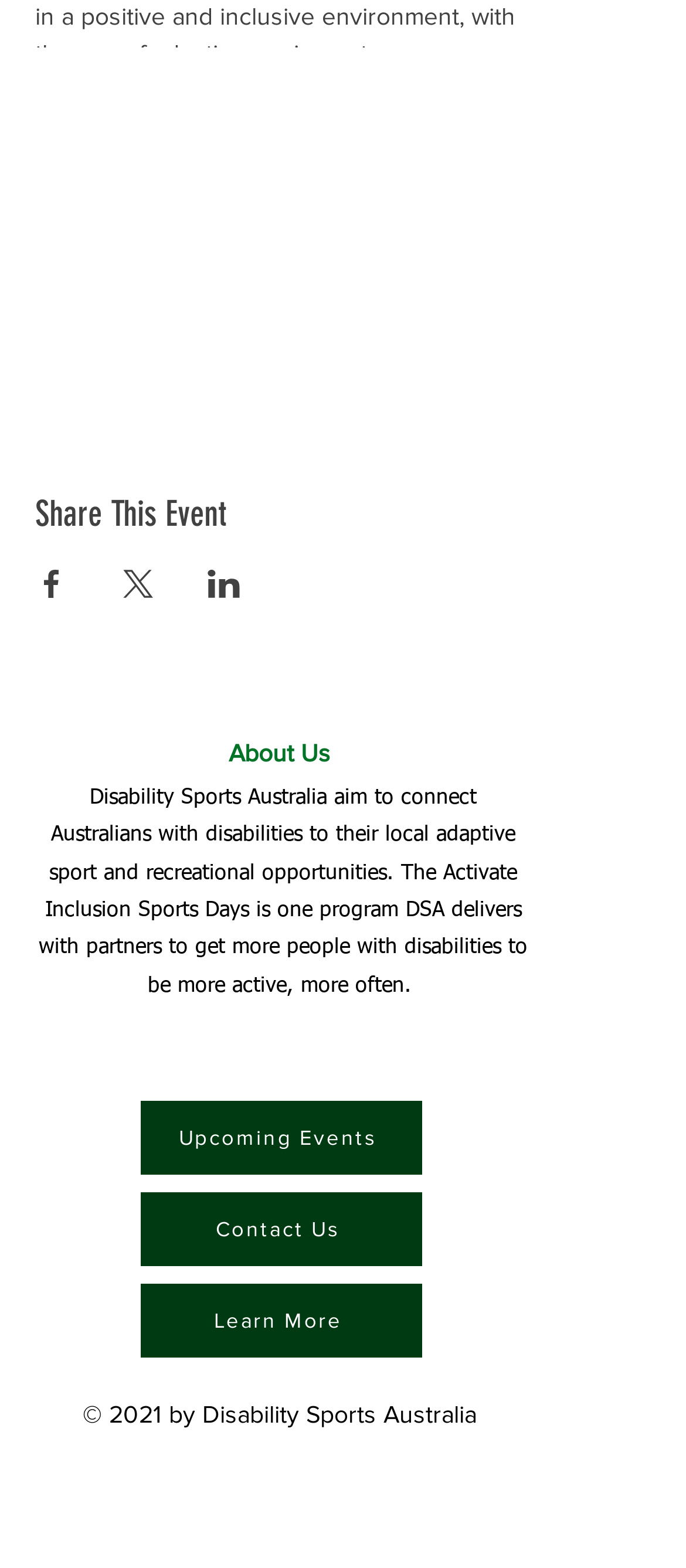How can participants register for the event?
Please provide a comprehensive and detailed answer to the question.

The webpage mentions that 'Places are expected to fill quickly, register today!' which implies that participants can register for the event immediately.